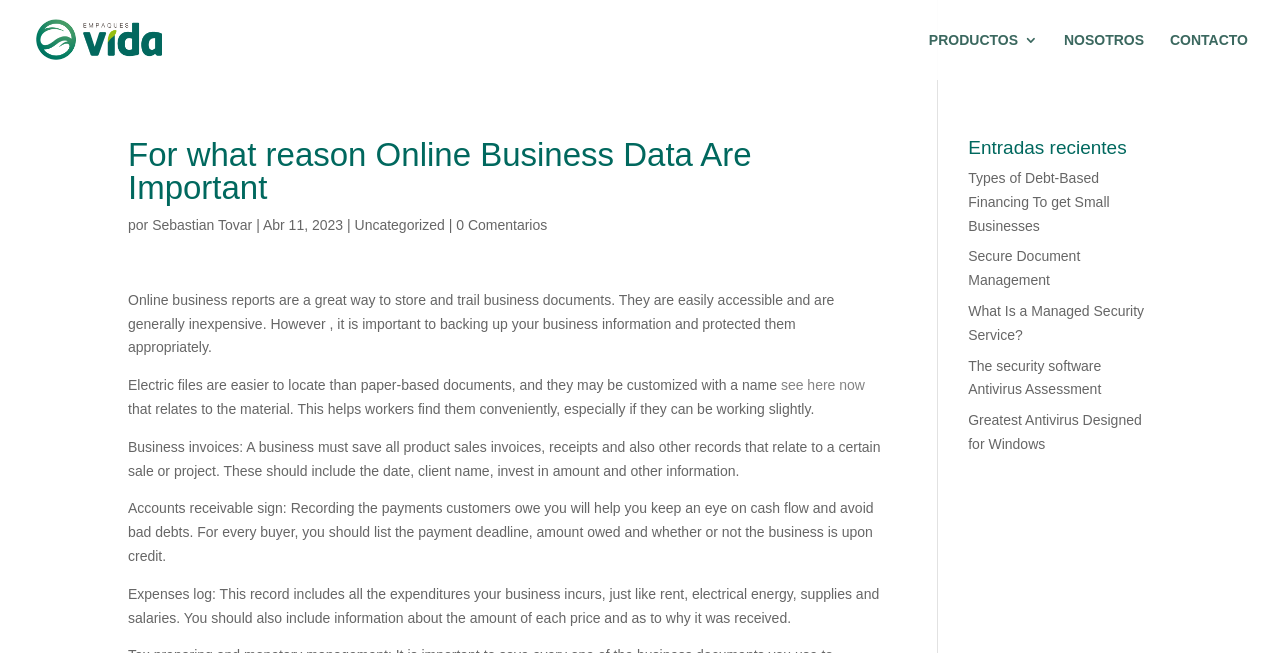Locate the bounding box of the UI element with the following description: "Sebastian Tovar".

[0.119, 0.332, 0.197, 0.357]